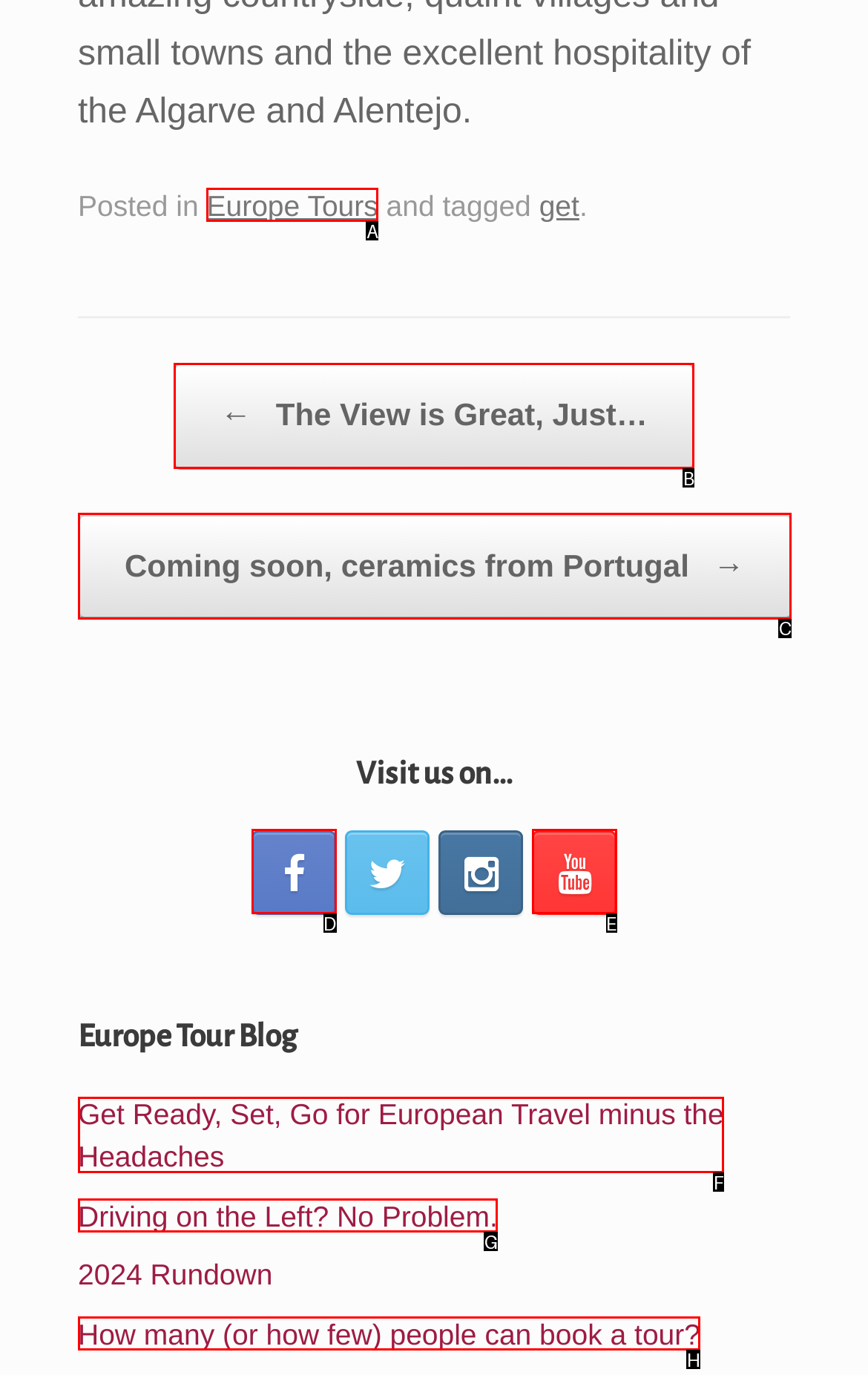Select the correct HTML element to complete the following task: Read 'Get Ready, Set, Go for European Travel minus the Headaches'
Provide the letter of the choice directly from the given options.

F